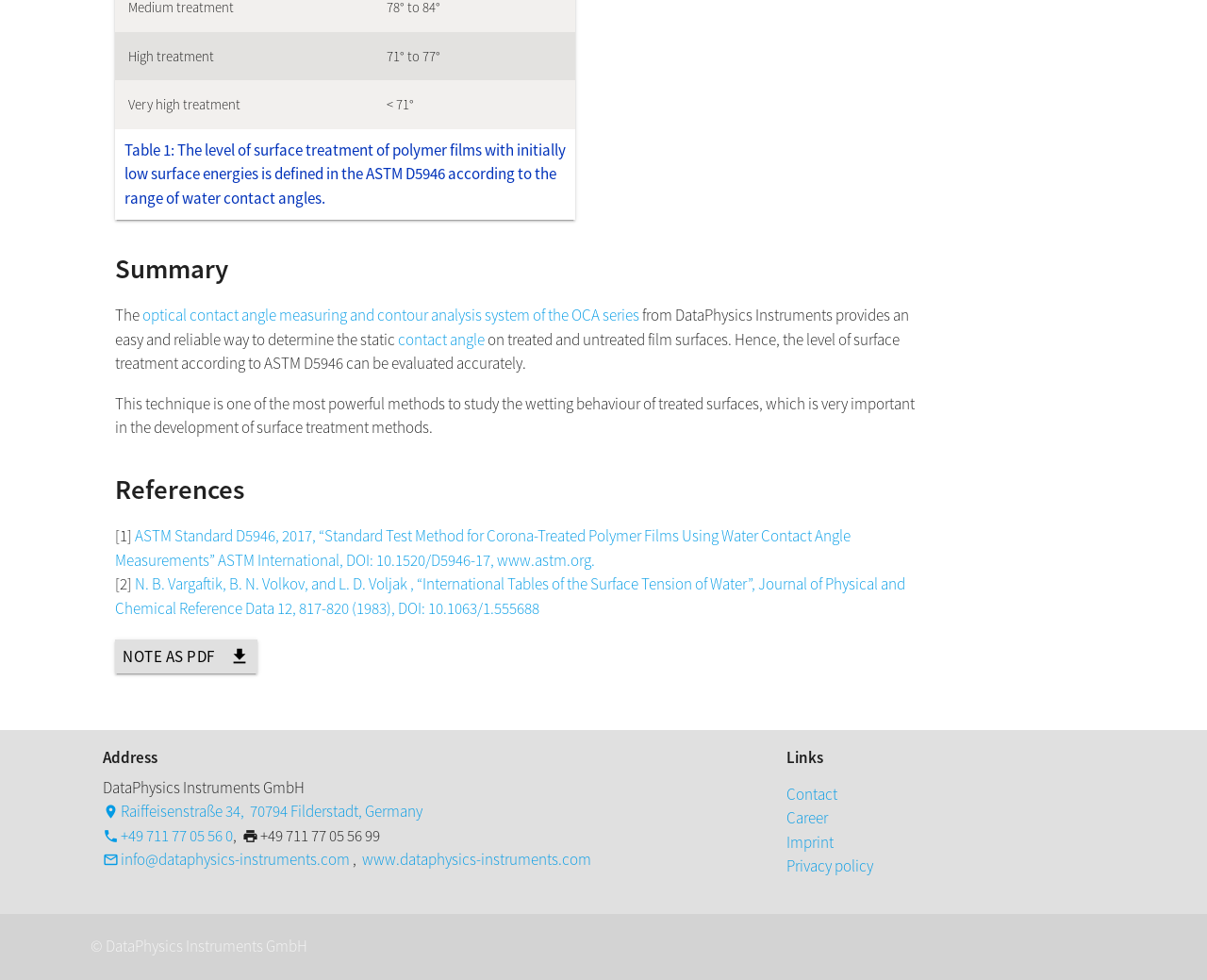Specify the bounding box coordinates of the region I need to click to perform the following instruction: "Contact DataPhysics Instruments GmbH". The coordinates must be four float numbers in the range of 0 to 1, i.e., [left, top, right, bottom].

[0.652, 0.8, 0.694, 0.821]